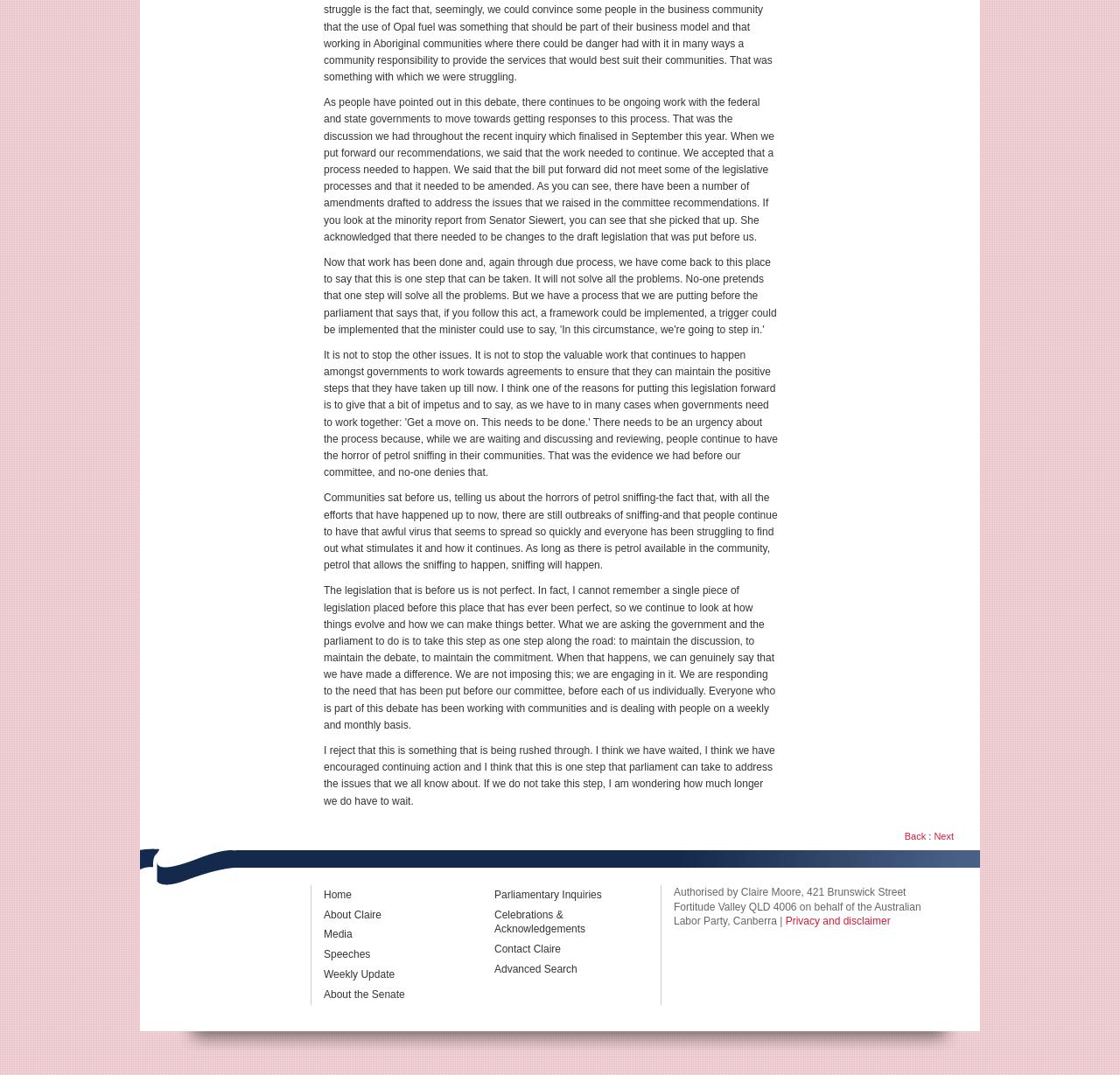Respond to the following question with a brief word or phrase:
What is the purpose of the legislation?

To address petrol sniffing